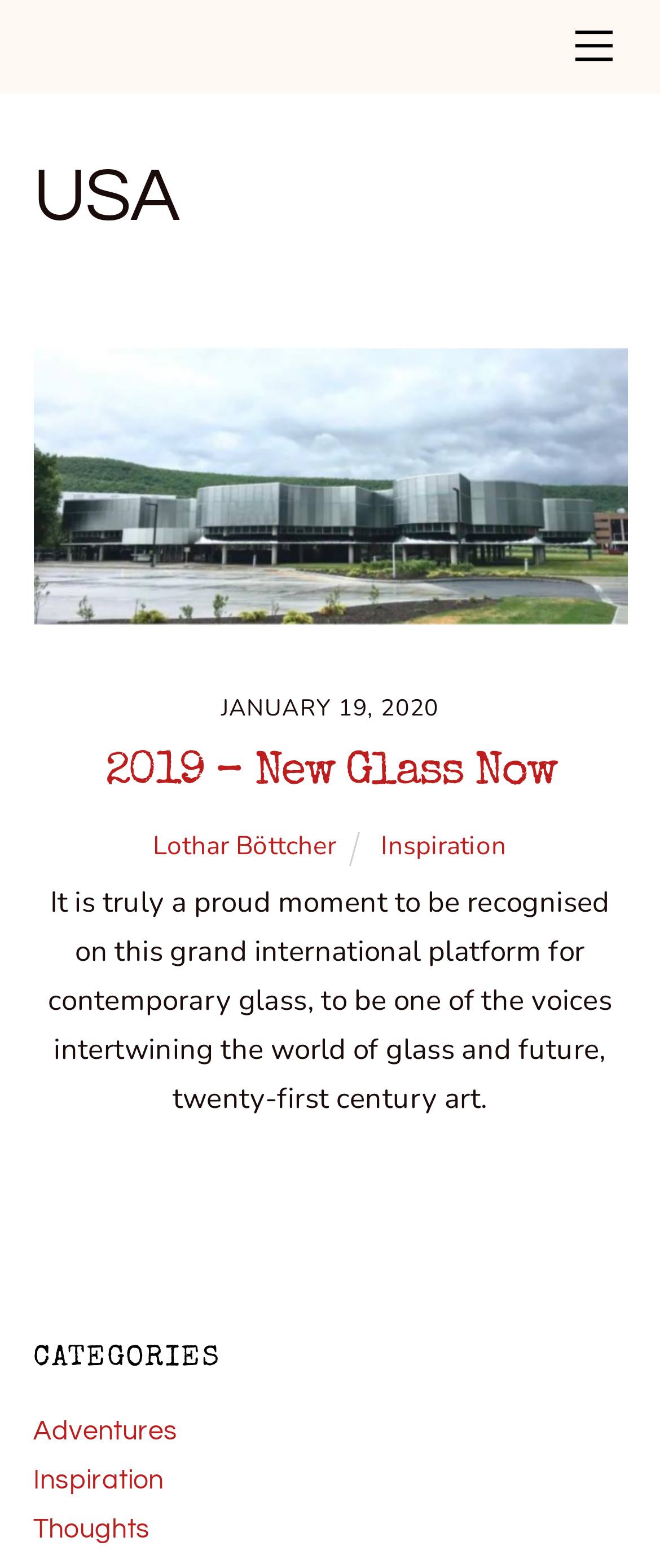How many categories are listed?
Utilize the information in the image to give a detailed answer to the question.

I found the number of categories by looking at the links under the 'CATEGORIES' heading, which are 'Adventures', 'Inspiration', and 'Thoughts'.